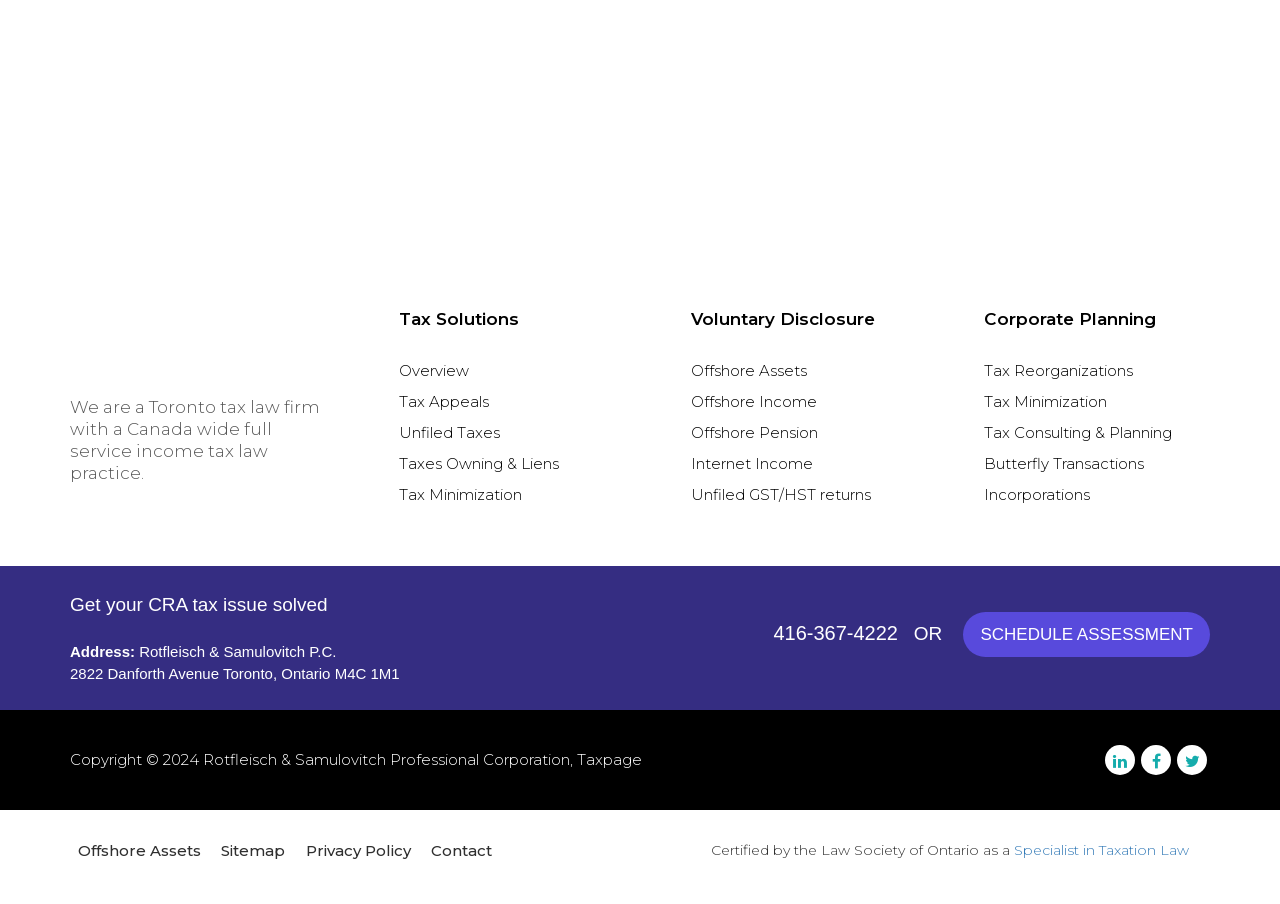What is the phone number to contact the tax law firm?
Answer the question with a single word or phrase by looking at the picture.

416-367-4222